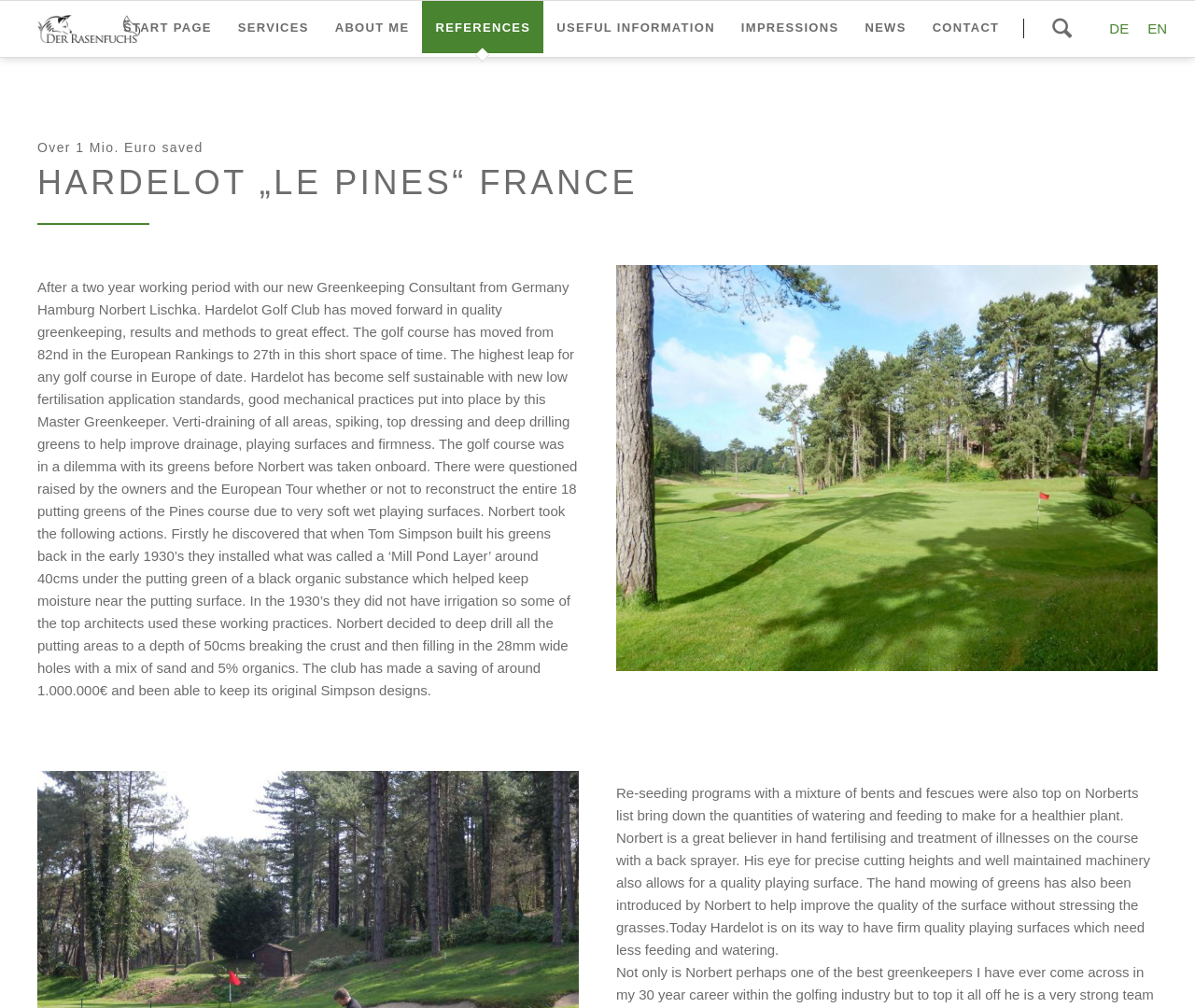Please identify the coordinates of the bounding box that should be clicked to fulfill this instruction: "Contact us".

[0.769, 0.001, 0.847, 0.053]